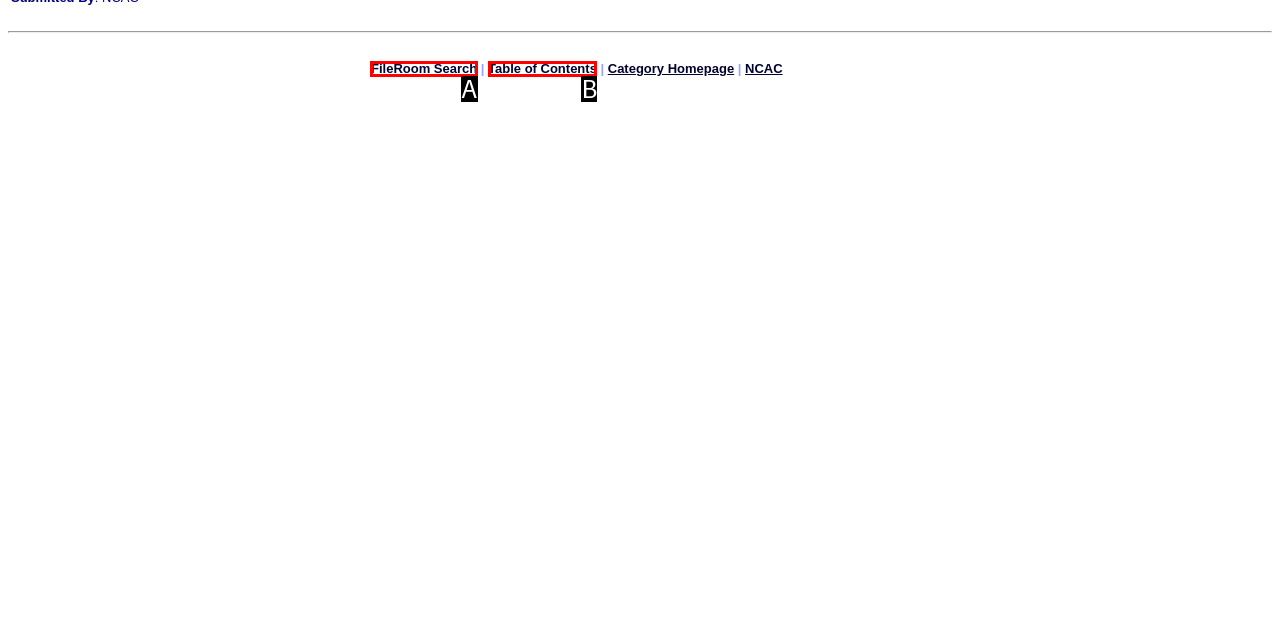Based on the given description: Table of Contents, identify the correct option and provide the corresponding letter from the given choices directly.

B